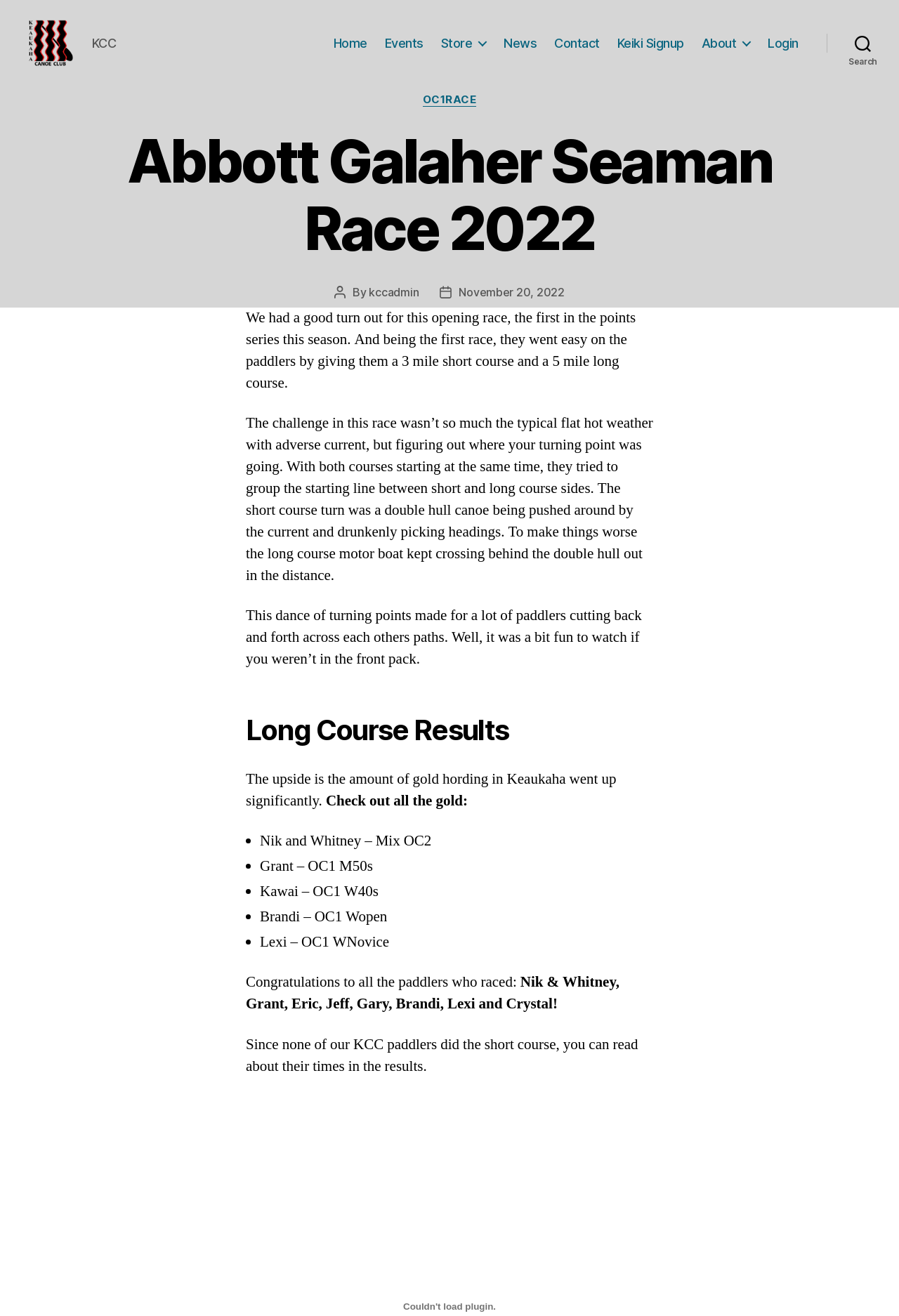Please find and report the bounding box coordinates of the element to click in order to perform the following action: "Login to the website". The coordinates should be expressed as four float numbers between 0 and 1, in the format [left, top, right, bottom].

[0.854, 0.033, 0.888, 0.045]